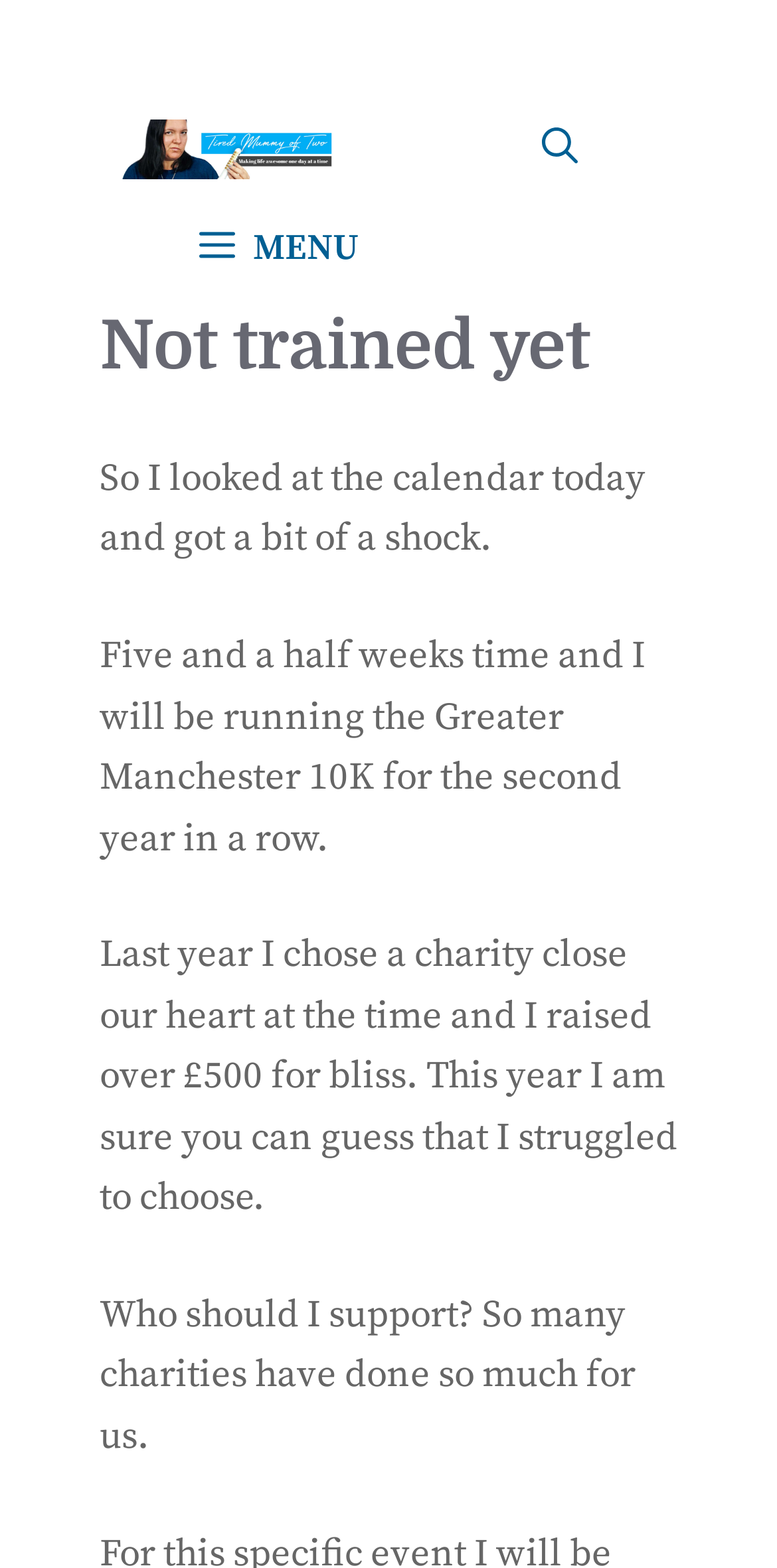What is the main title displayed on this webpage?

Not trained yet